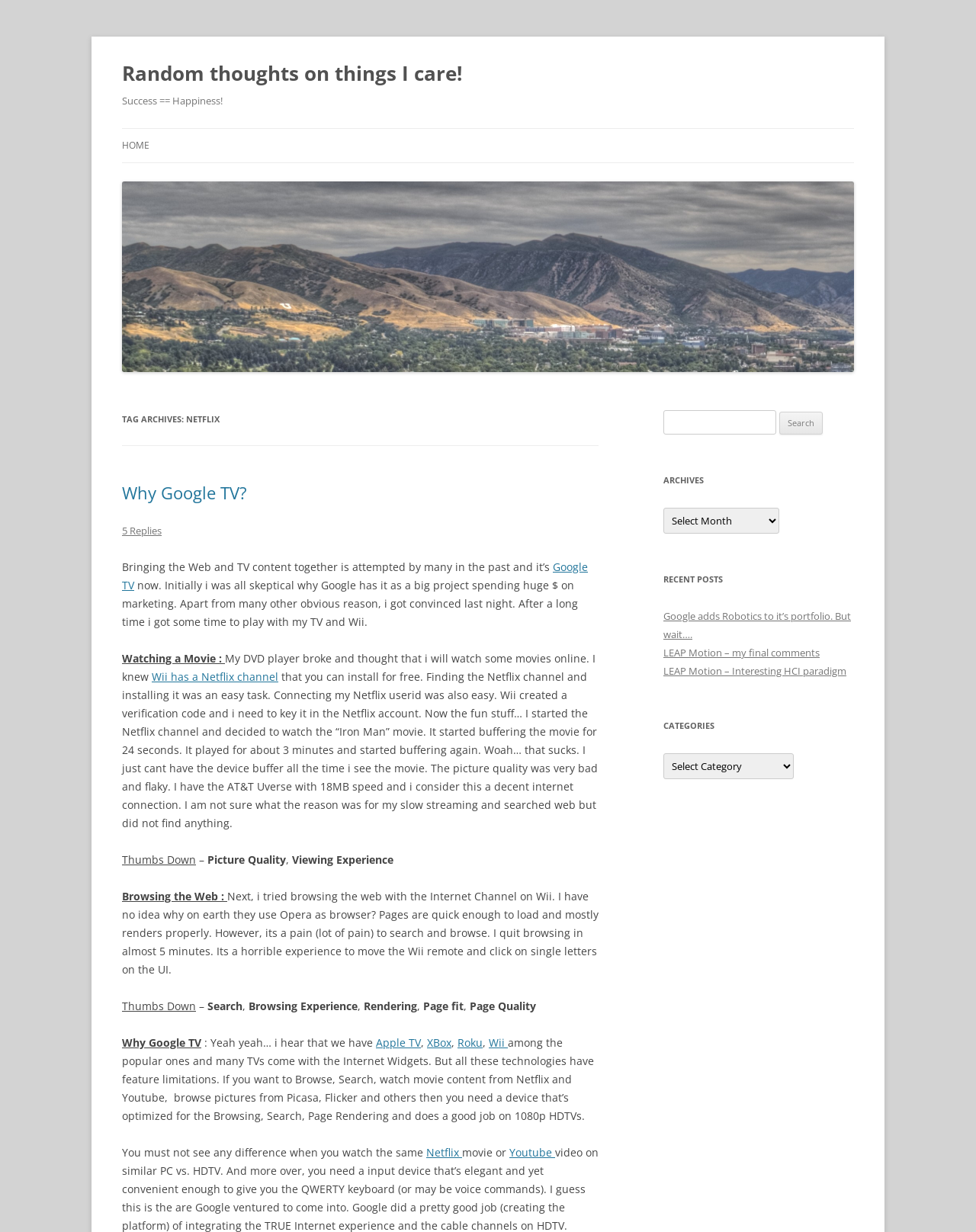What is the author's opinion on Wii's Netflix channel?
Please respond to the question with as much detail as possible.

The author's opinion on Wii's Netflix channel is negative because they mention that the picture quality was very bad and flaky, and the device buffered all the time they saw the movie.